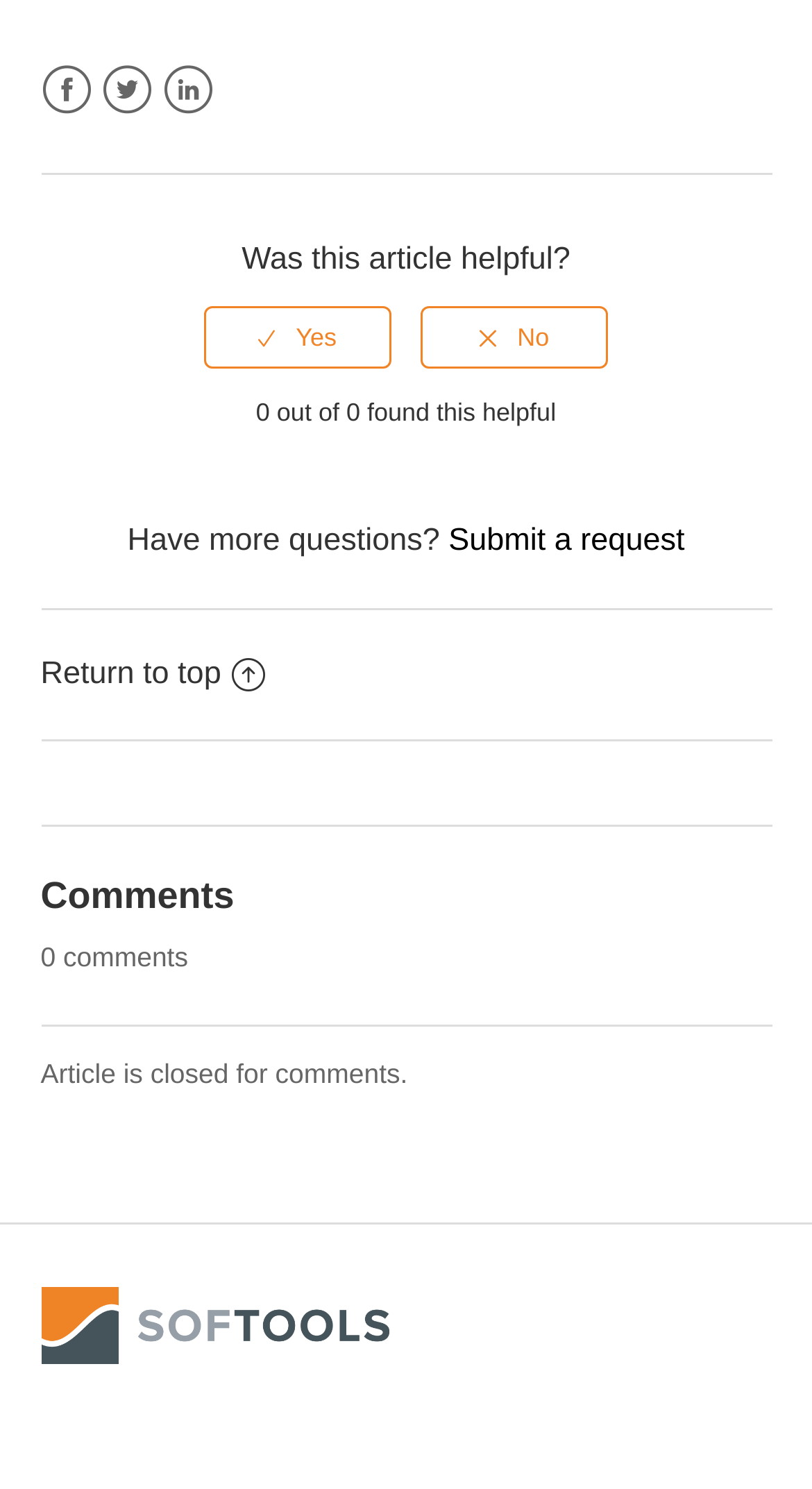Why are comments not allowed?
Provide an in-depth and detailed explanation in response to the question.

The text 'Article is closed for comments.' is displayed, indicating that comments are not allowed on this article because it has been closed for comments.